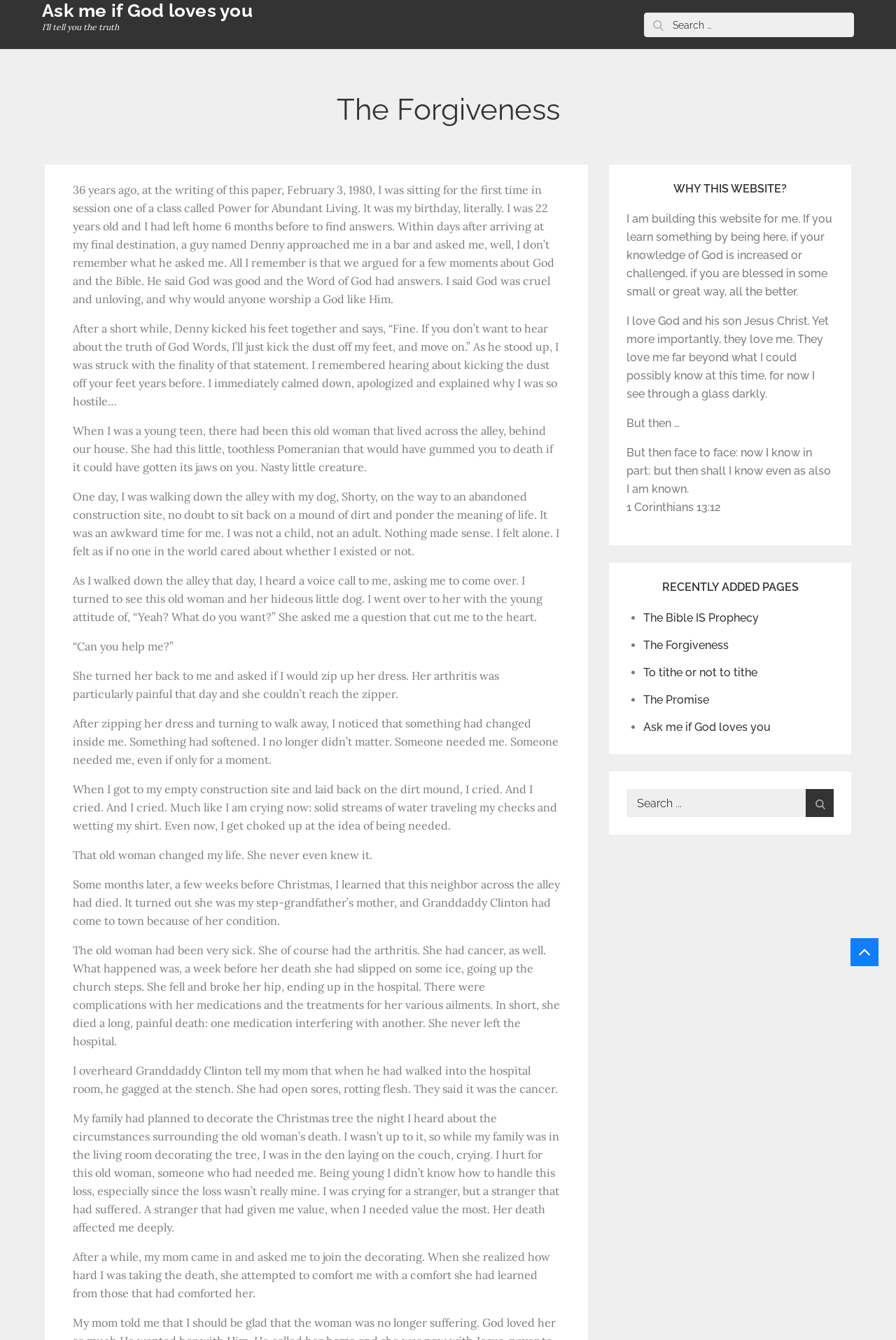Please provide the bounding box coordinates for the element that needs to be clicked to perform the instruction: "Read 'The Forgiveness'". The coordinates must consist of four float numbers between 0 and 1, formatted as [left, top, right, bottom].

[0.05, 0.068, 0.95, 0.096]